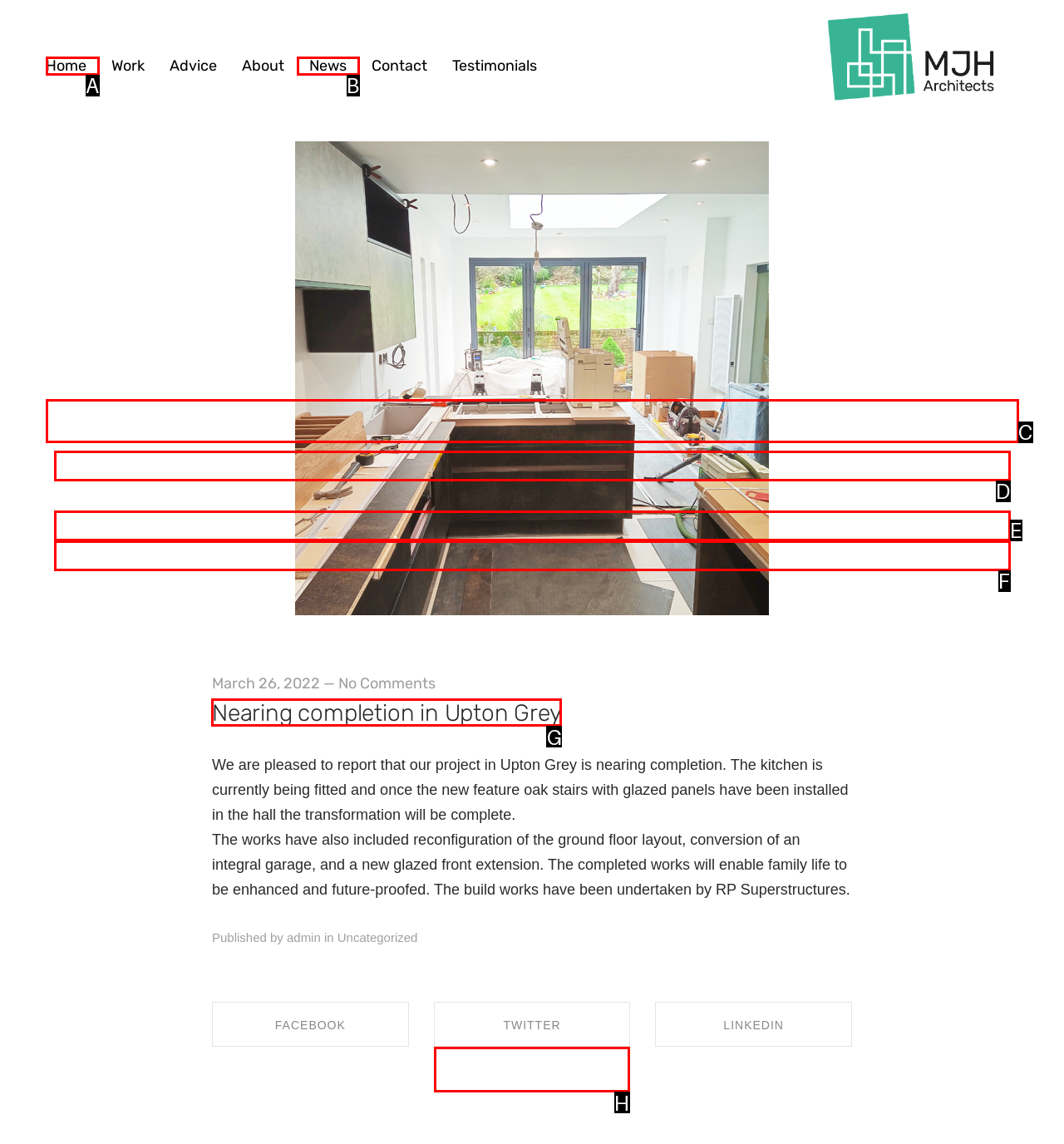Identify the correct UI element to click to achieve the task: View the project details.
Answer with the letter of the appropriate option from the choices given.

G